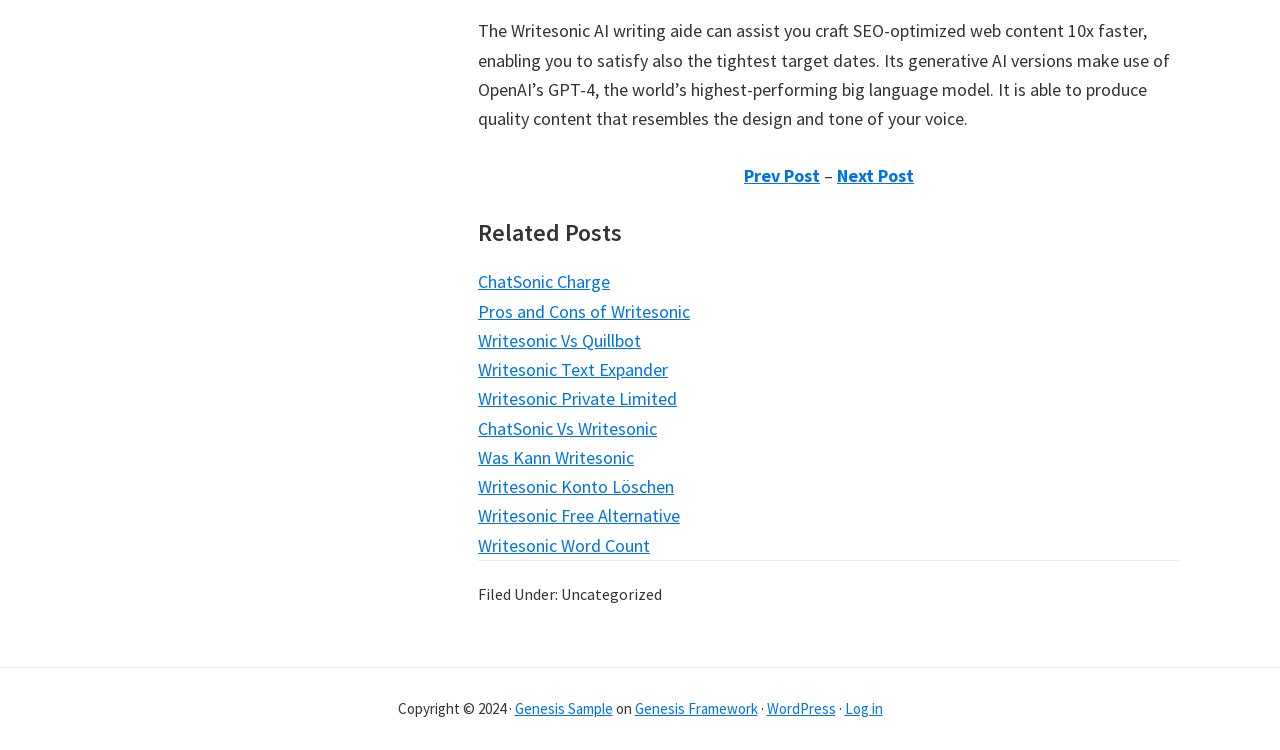Can you specify the bounding box coordinates for the region that should be clicked to fulfill this instruction: "Click on 'Next Post'".

[0.654, 0.219, 0.714, 0.25]